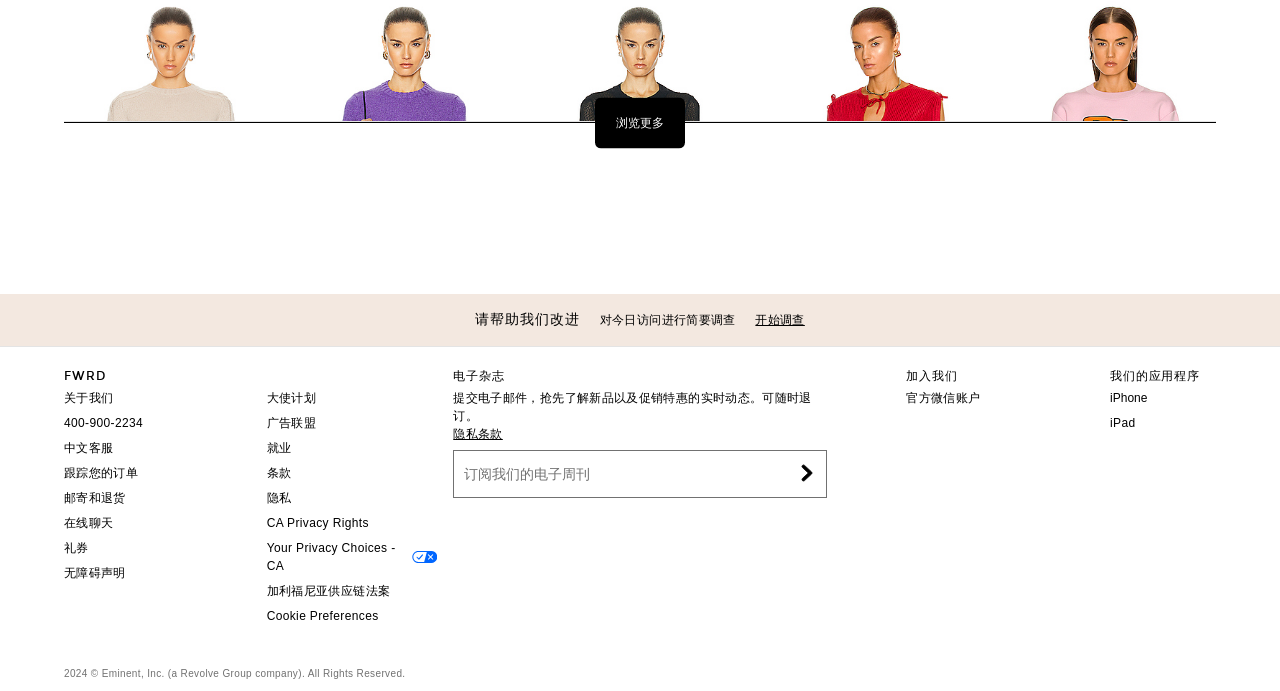Please reply to the following question with a single word or a short phrase:
What is the purpose of the button '浏览更多'?

To browse more